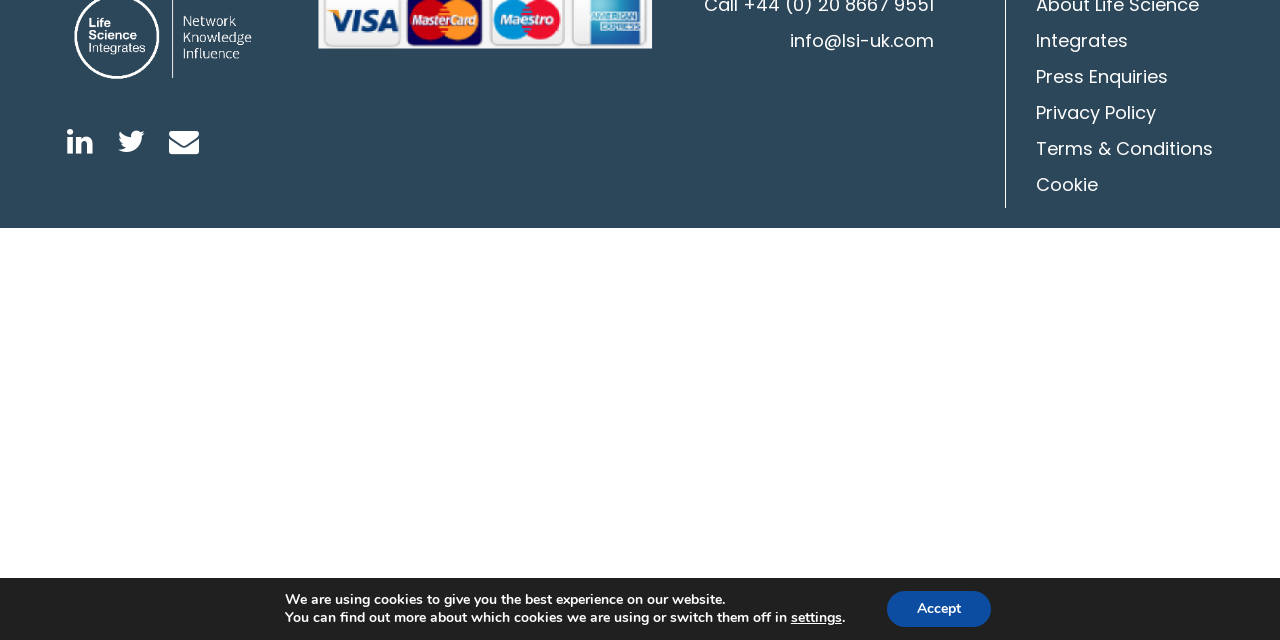Identify the bounding box coordinates for the UI element that matches this description: "Terms & Conditions".

[0.809, 0.213, 0.948, 0.253]